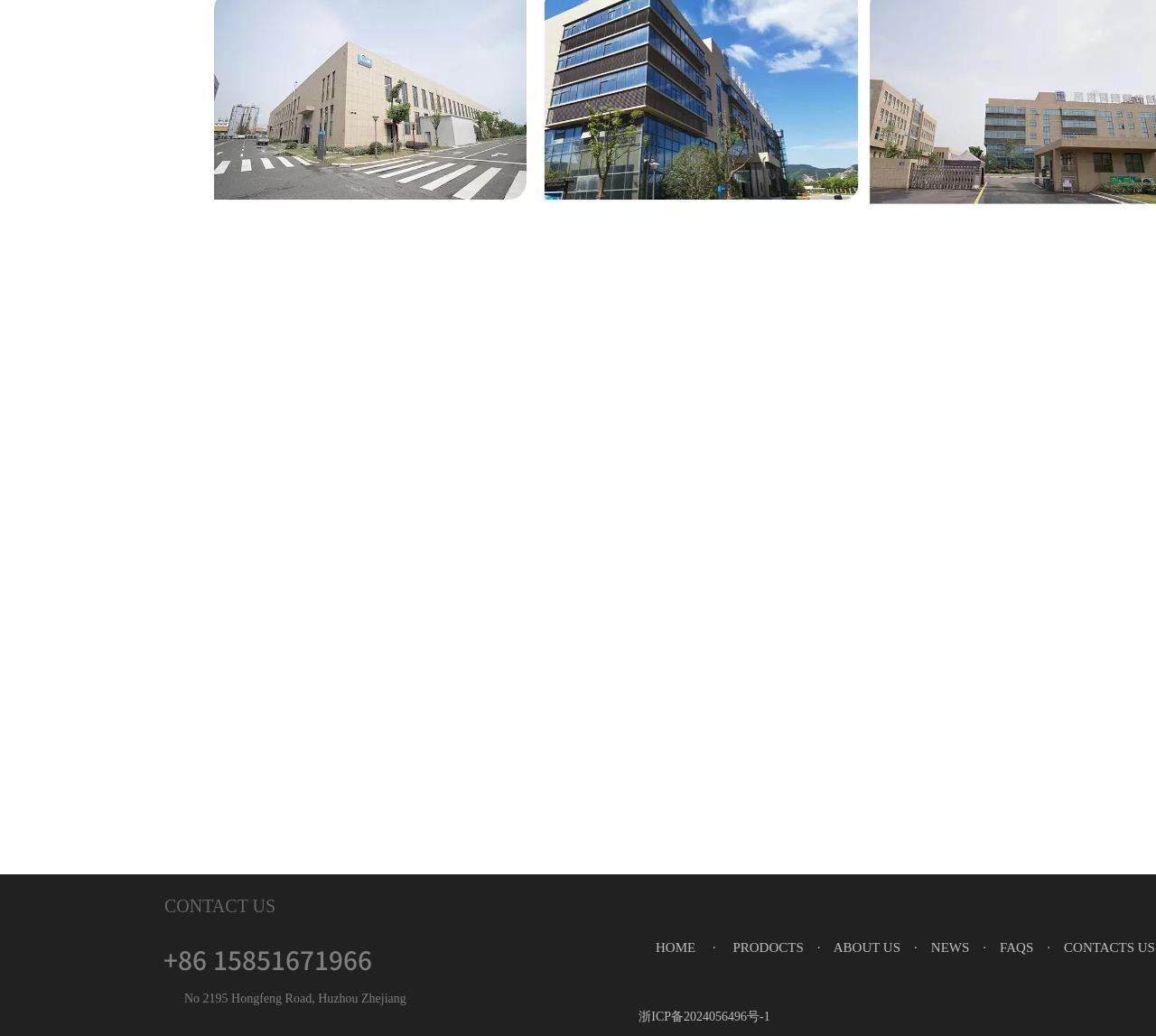Using the provided description 浙ICP备2024056496号-1, find the bounding box coordinates for the UI element. Provide the coordinates in (top-left x, top-left y, bottom-right x, bottom-right y) format, ensuring all values are between 0 and 1.

[0.443, 0.975, 0.557, 0.988]